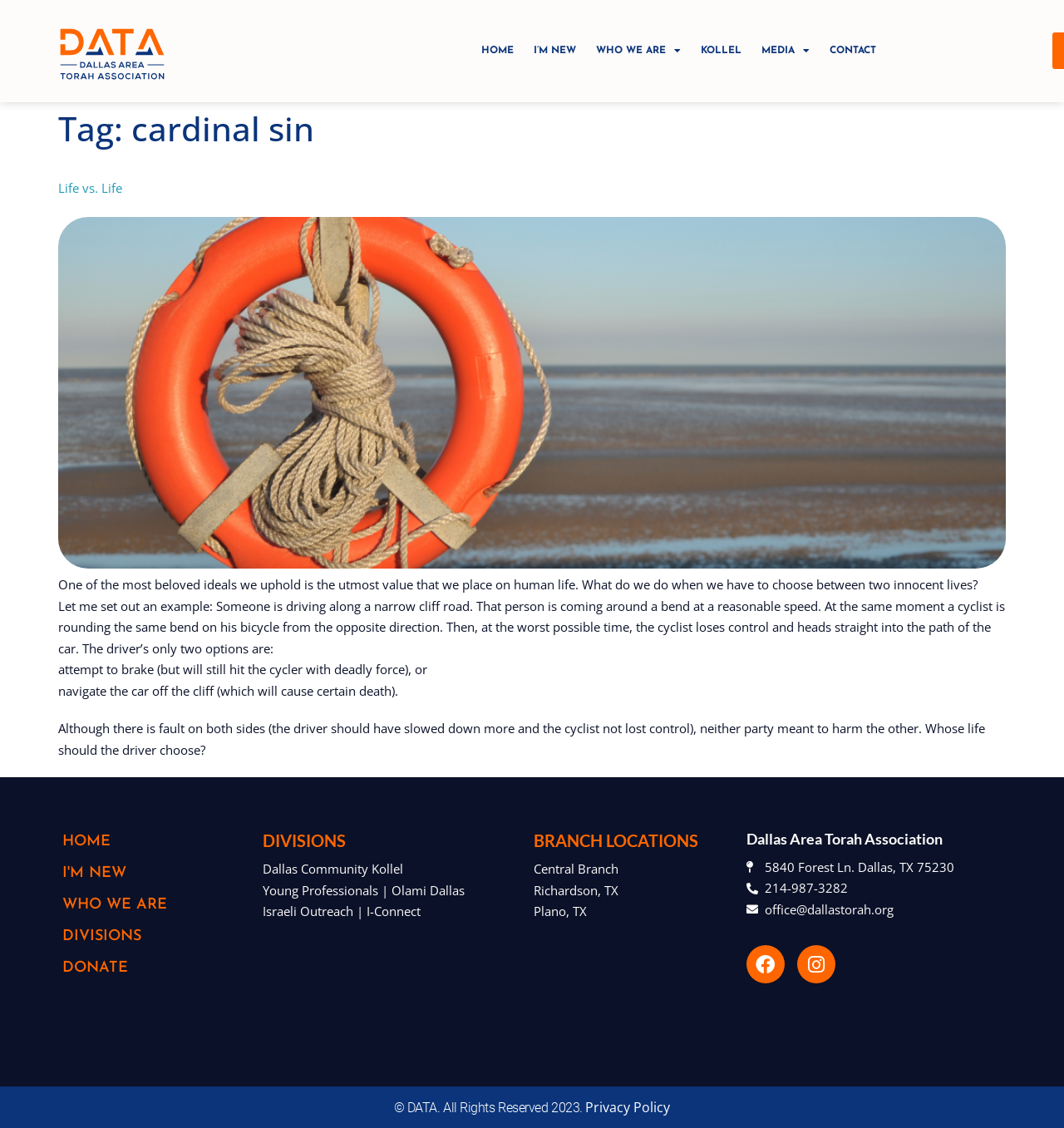Find the bounding box coordinates of the clickable region needed to perform the following instruction: "Check the Dallas Community Kollel link". The coordinates should be provided as four float numbers between 0 and 1, i.e., [left, top, right, bottom].

[0.247, 0.761, 0.494, 0.78]